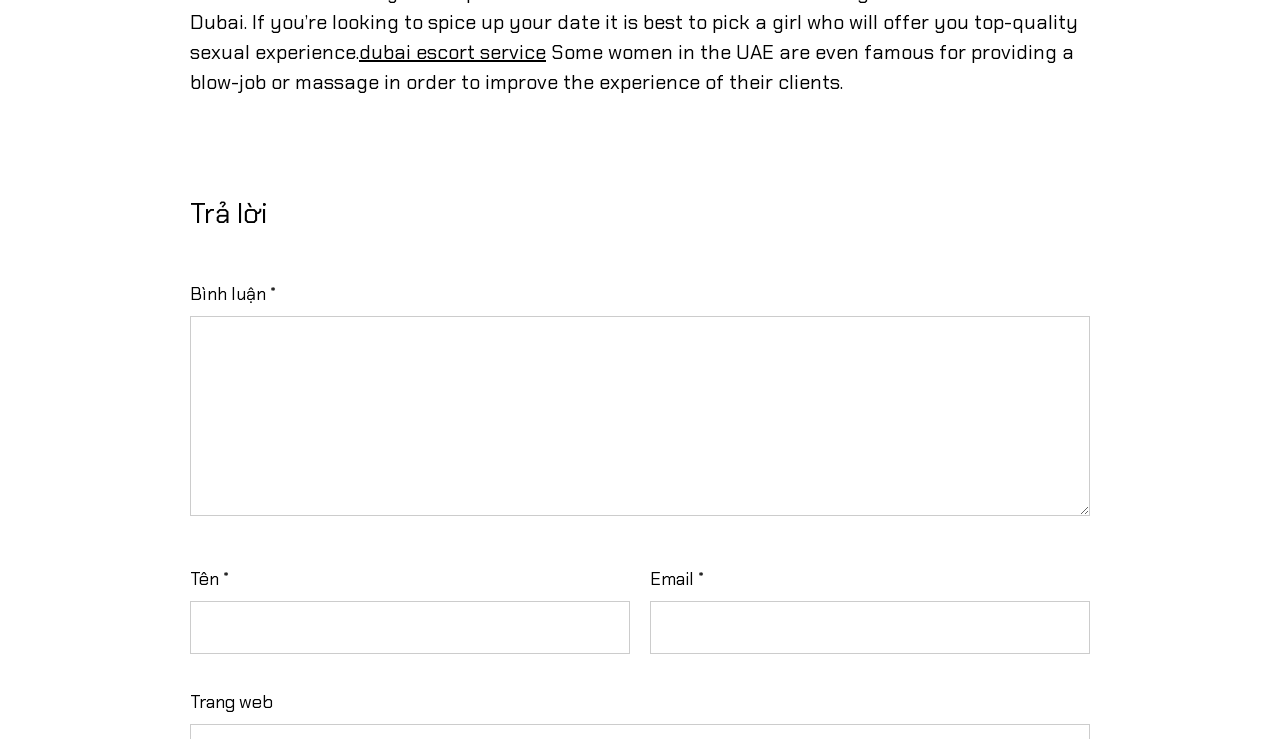What is the language of the webpage?
Please provide a single word or phrase as your answer based on the image.

Vietnamese